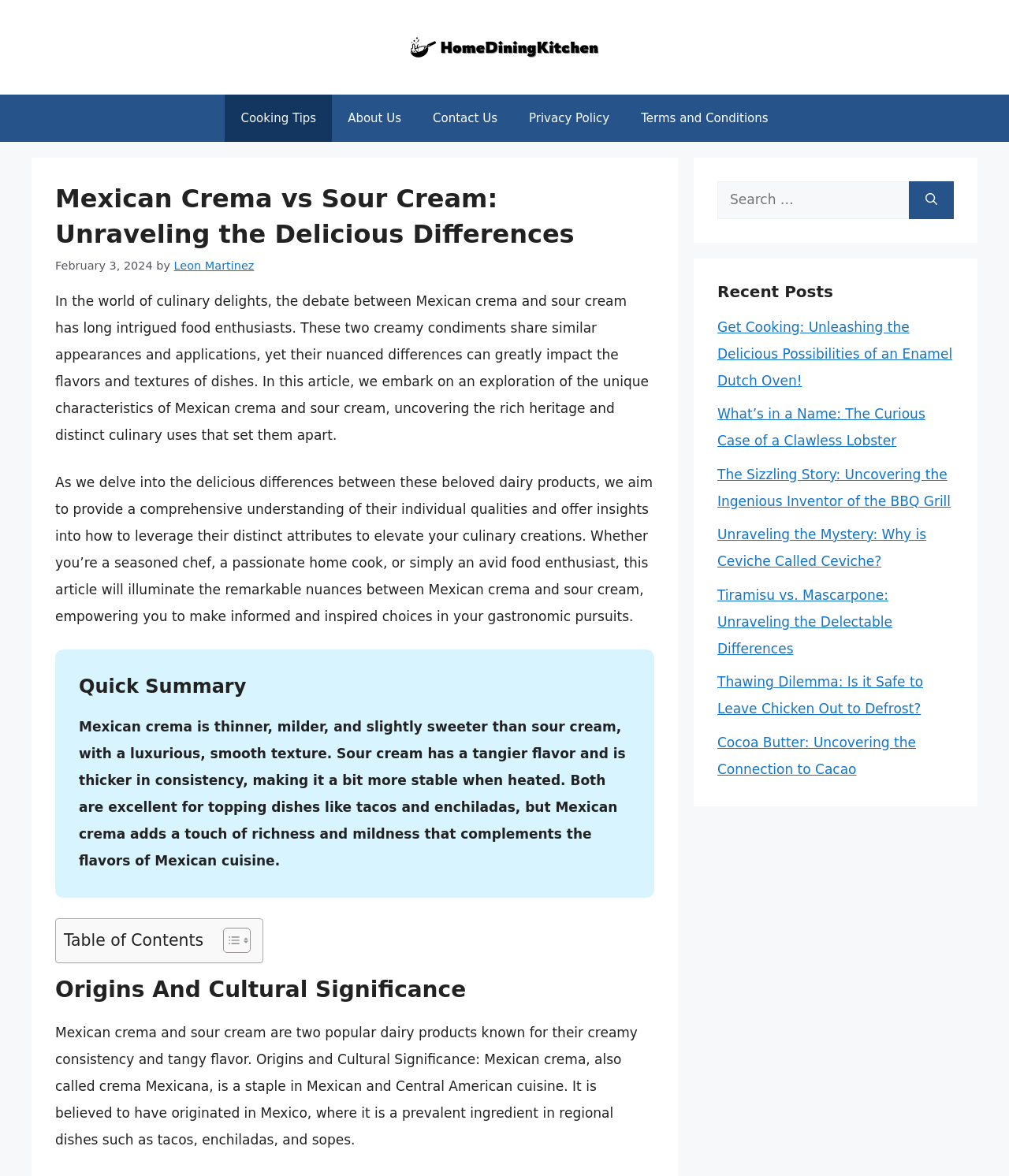Answer this question using a single word or a brief phrase:
What is the format of the article?

Informative article